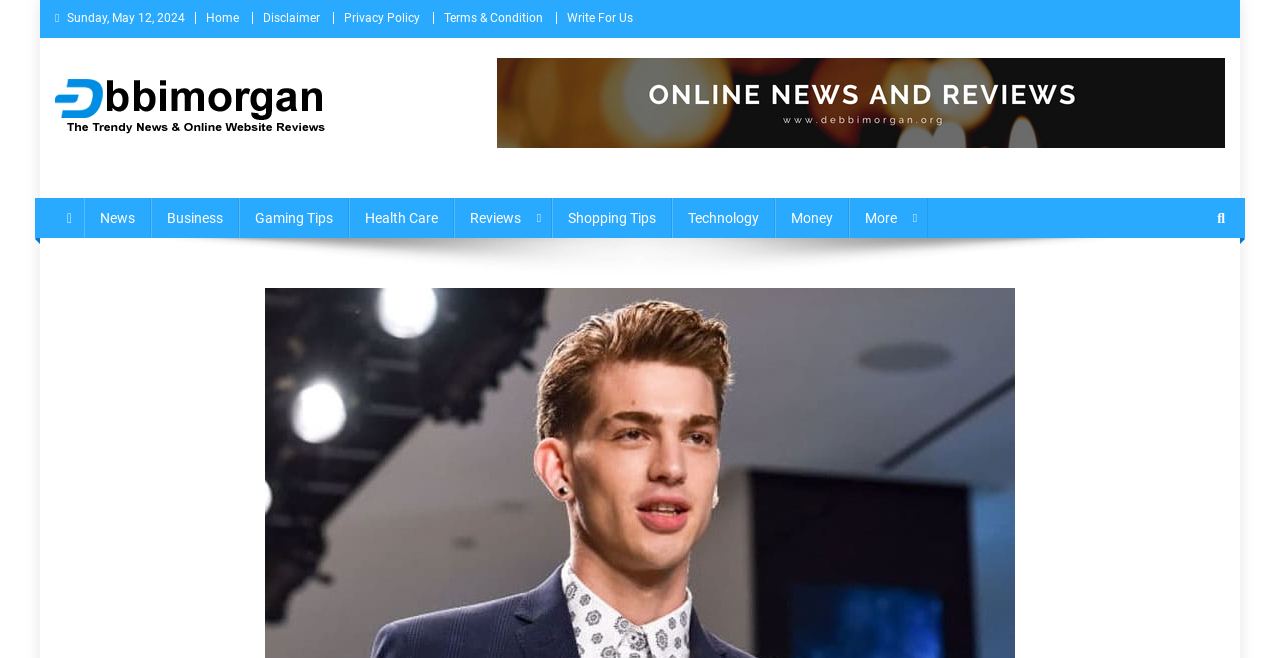Predict the bounding box for the UI component with the following description: "Gaming Tips".

[0.187, 0.3, 0.273, 0.361]